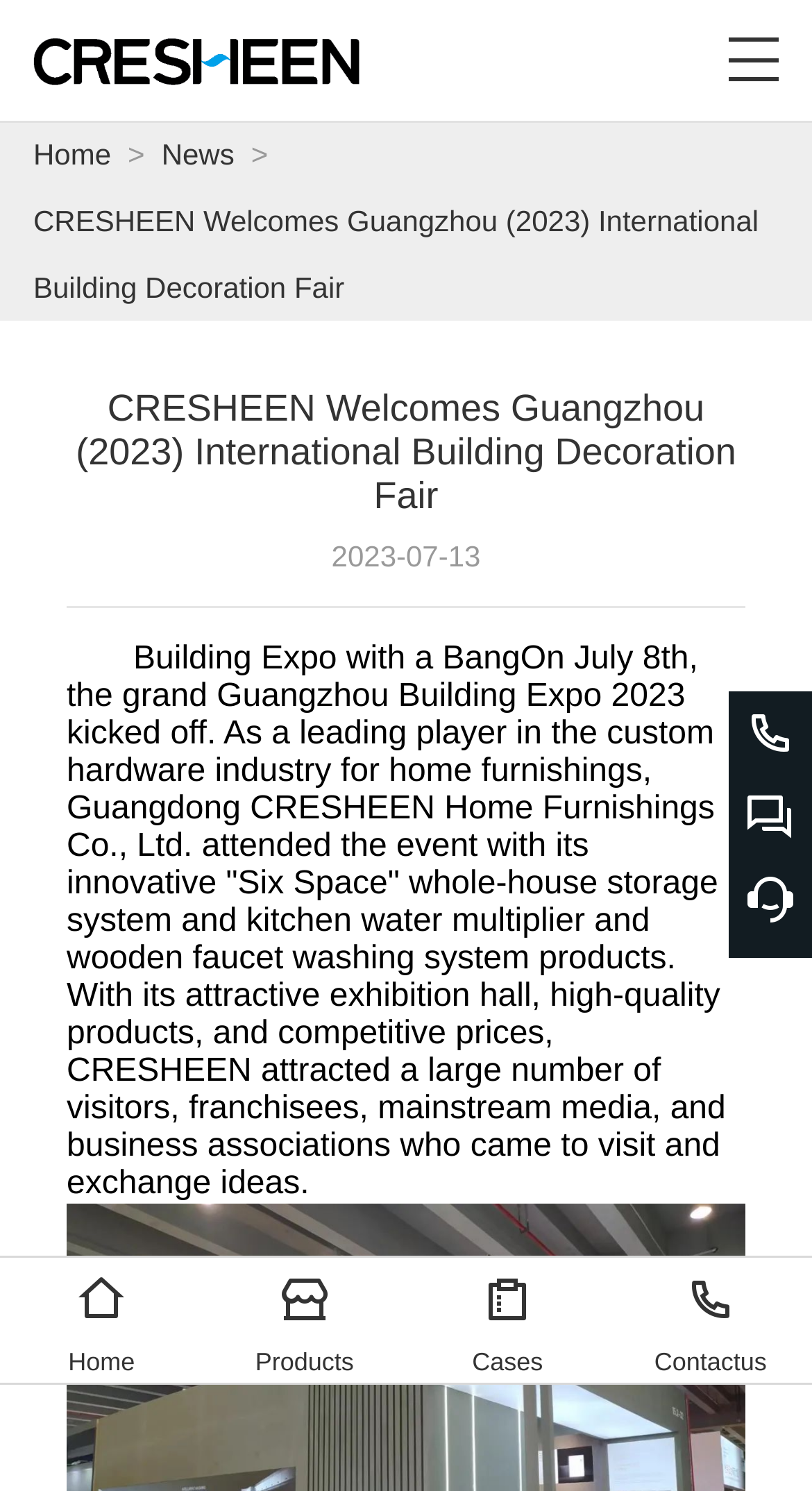Summarize the contents and layout of the webpage in detail.

The webpage is about CRESHEEN's participation in the Guangzhou International Building Decoration Fair in 2023. At the top-left corner, there is a logo image and a link. Next to the logo, there are navigation links to "Home", "News", and the current page. 

Below the navigation links, there is a large heading that repeats the title "CRESHEEN Welcomes Guangzhou (2023) International Building Decoration Fair". 

On the left side of the page, there is a main content section that starts with a date "2023-07-13" and a news article about CRESHEEN's attendance at the Guangzhou Building Expo 2023. The article describes the company's innovative products and its attractive exhibition hall, which drew a large number of visitors.

At the bottom of the page, there are five links aligned horizontally, represented by icons and text: "Home", "Products", "Cases", and "Contact us".